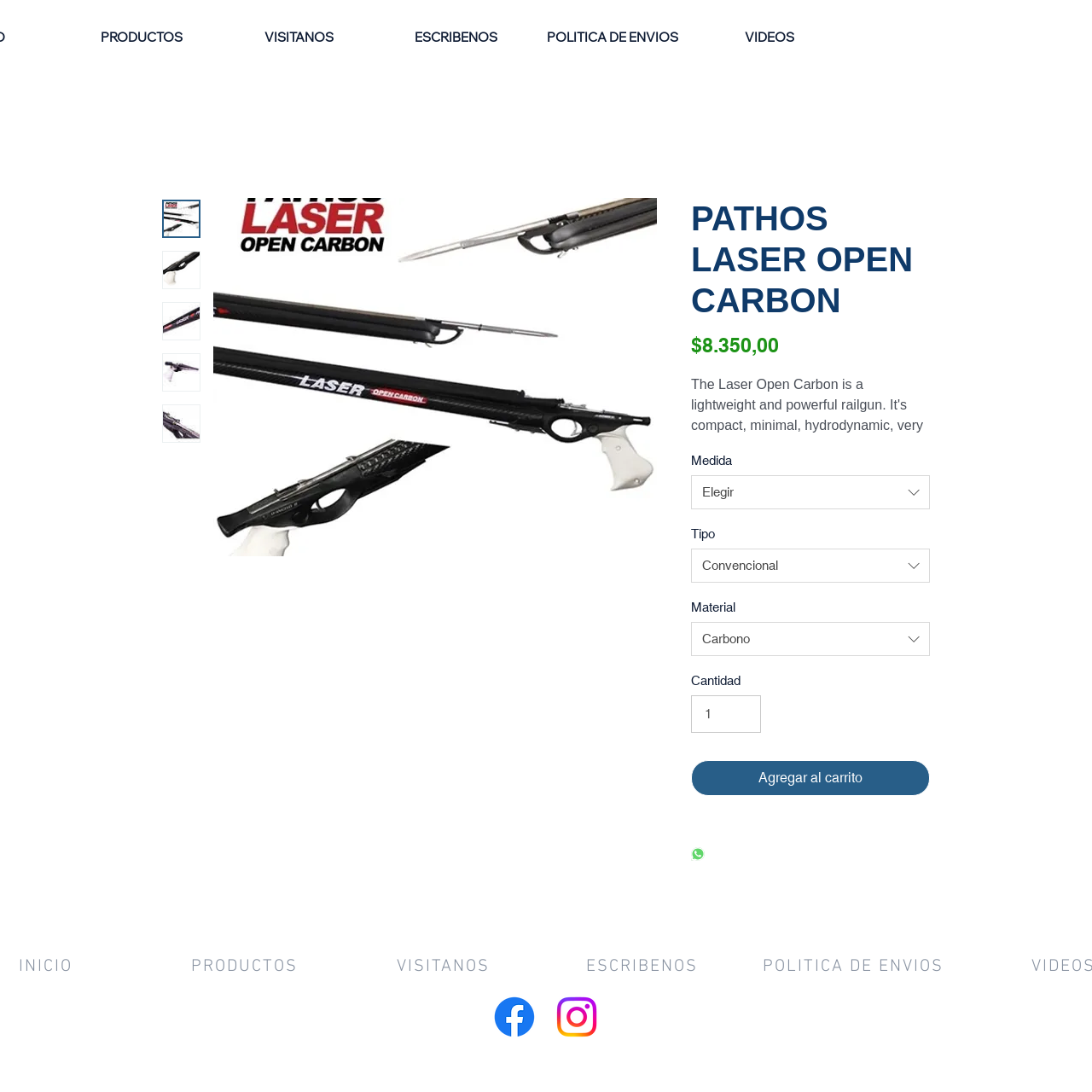Using the elements shown in the image, answer the question comprehensively: What is the material of the product?

The material of the product can be found in the article section, where it is written as an option in the listbox element labeled as 'Material'.